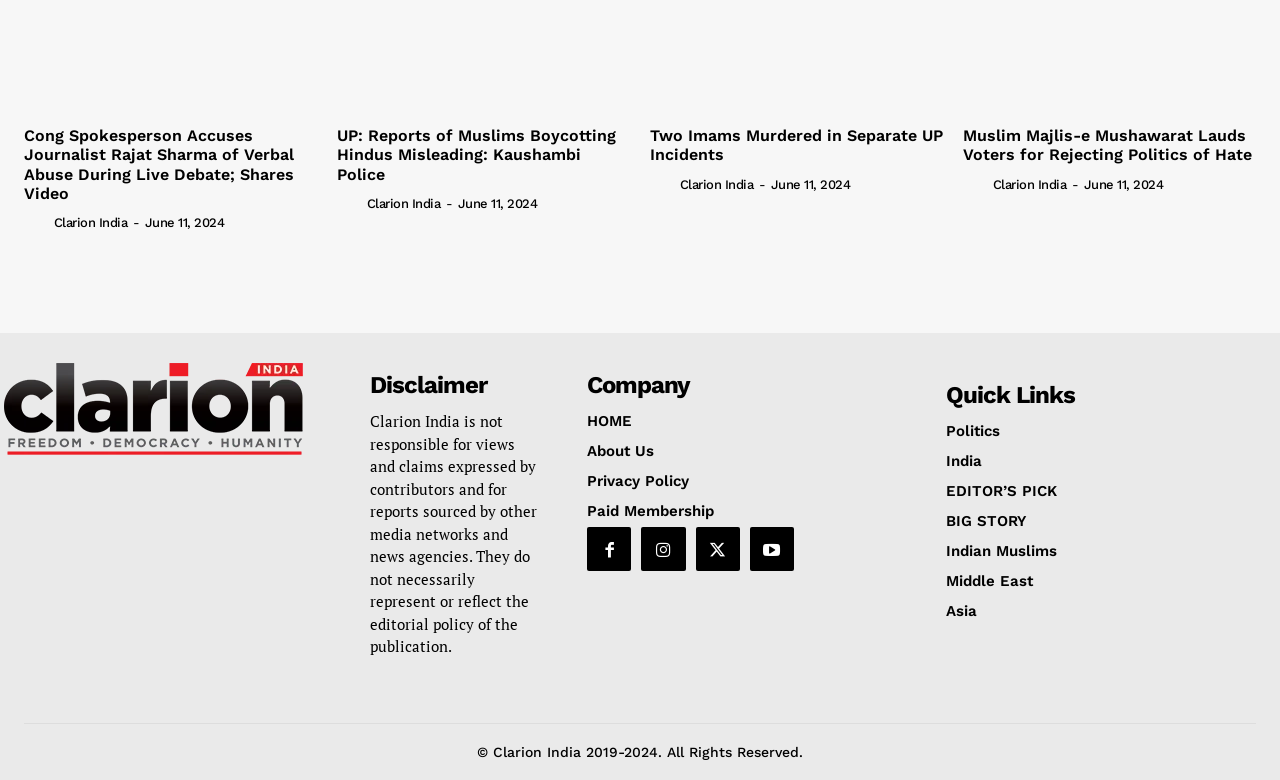Identify the bounding box of the HTML element described here: "India". Provide the coordinates as four float numbers between 0 and 1: [left, top, right, bottom].

[0.739, 0.579, 0.981, 0.603]